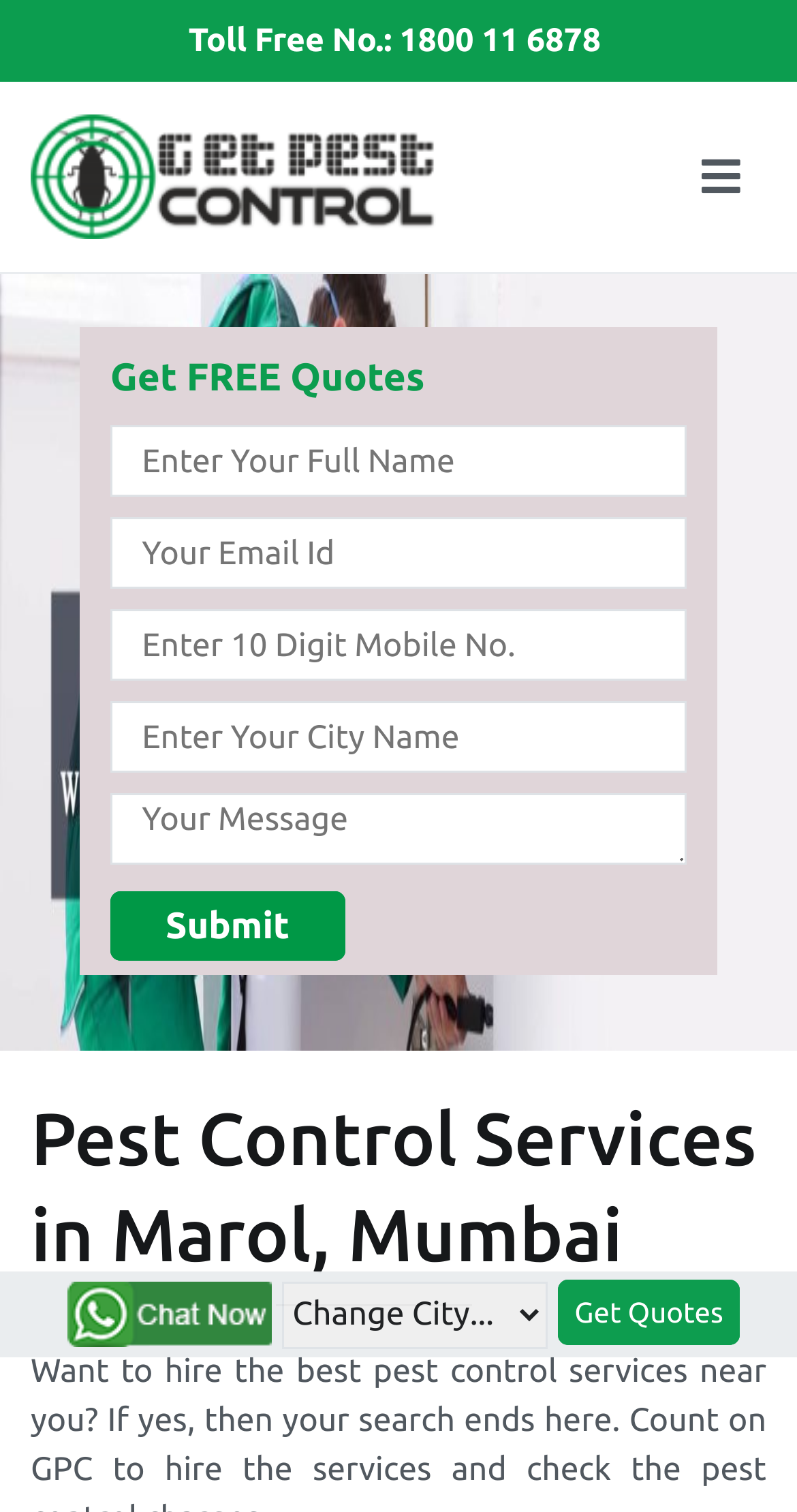Identify the bounding box coordinates for the UI element described by the following text: "Submit". Provide the coordinates as four float numbers between 0 and 1, in the format [left, top, right, bottom].

[0.138, 0.59, 0.432, 0.636]